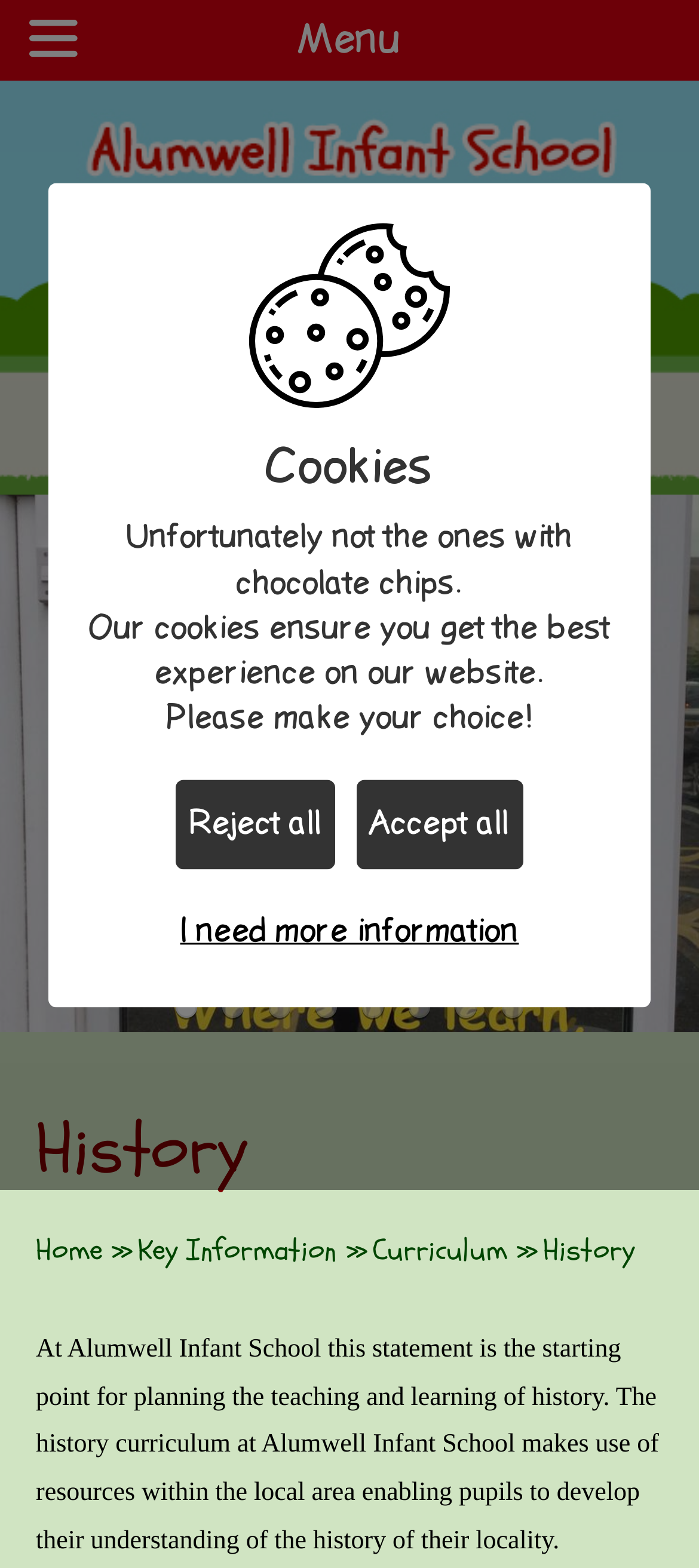Provide a brief response in the form of a single word or phrase:
How many links are there in the menu?

30